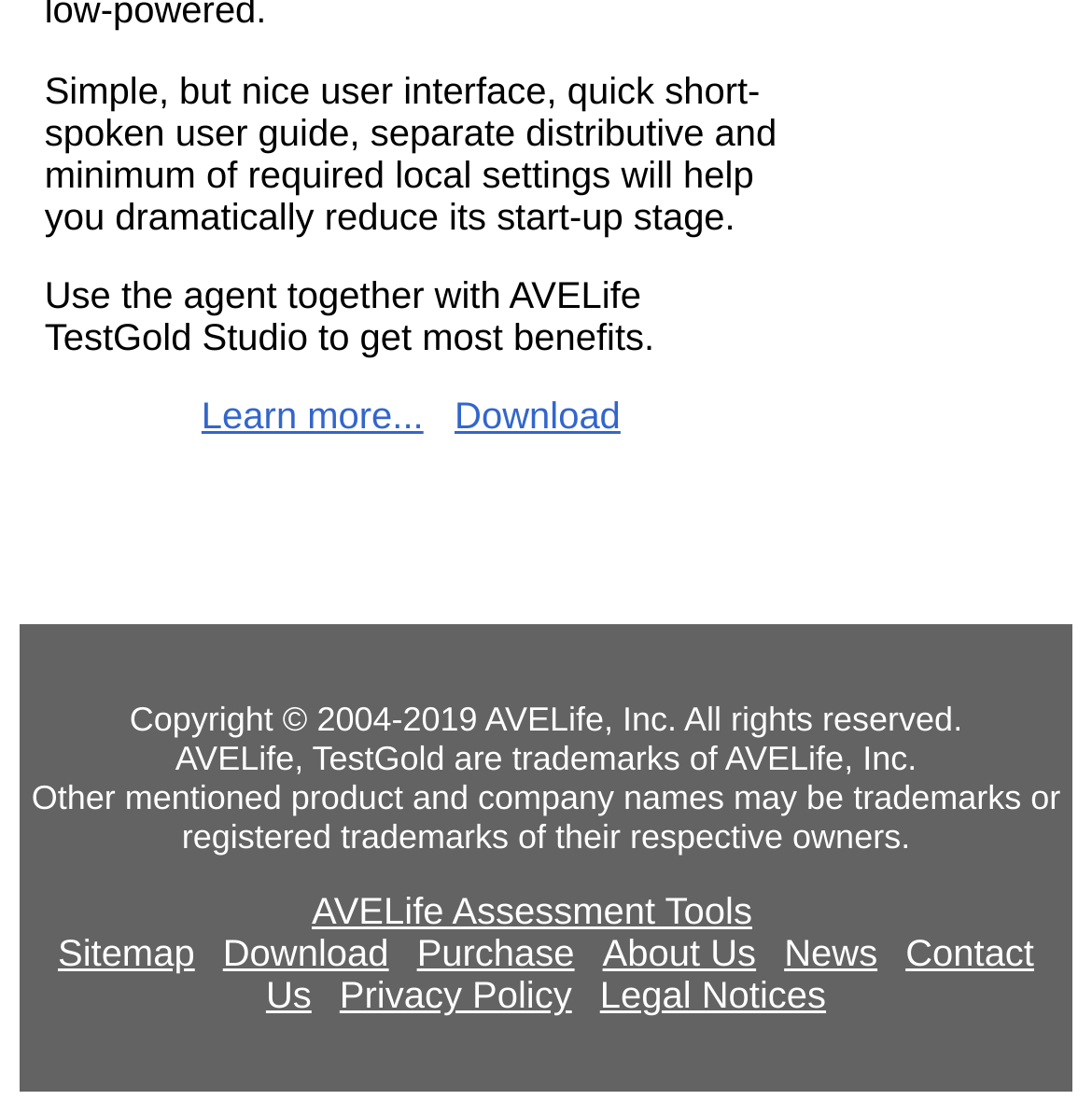What is the main purpose of the software?
Please provide a single word or phrase as your answer based on the screenshot.

Simple user interface